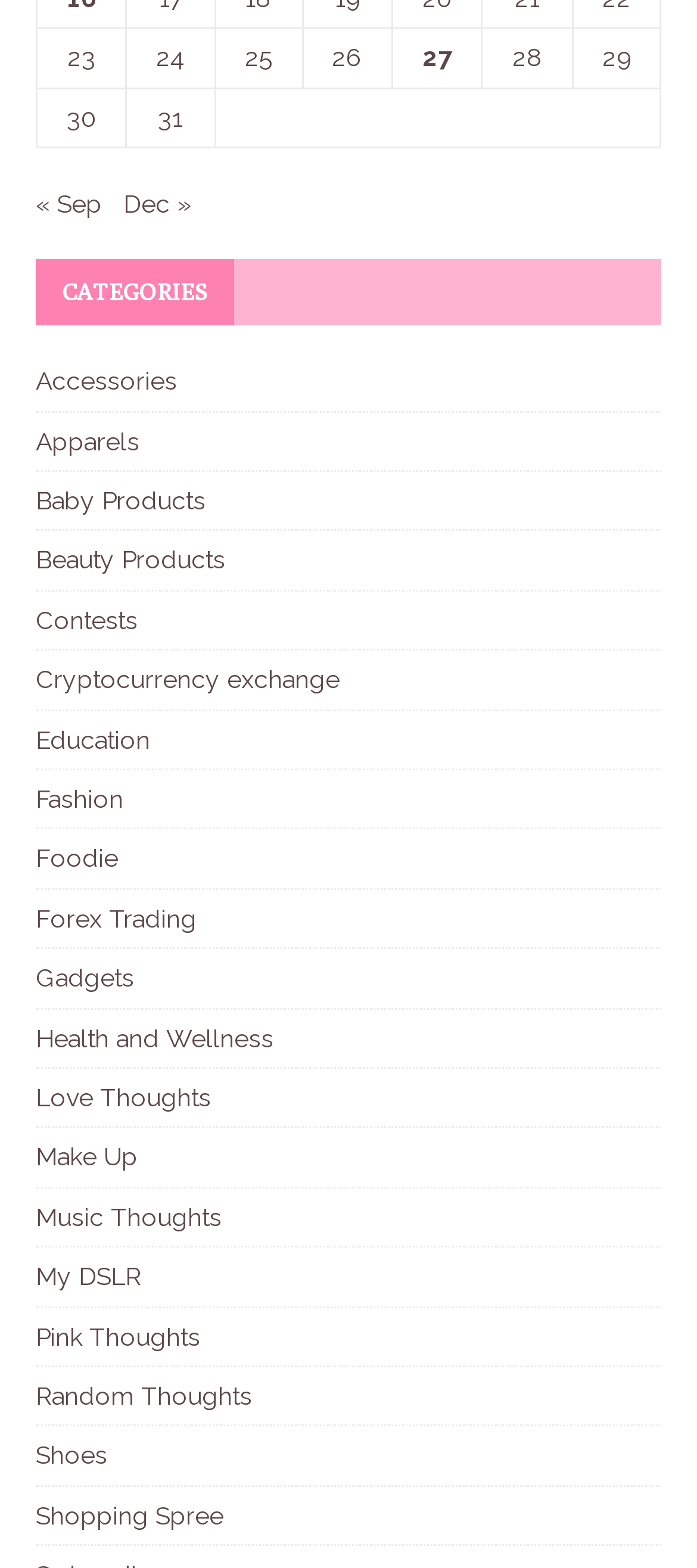Determine the bounding box coordinates for the clickable element to execute this instruction: "View posts published on October 27, 2017". Provide the coordinates as four float numbers between 0 and 1, i.e., [left, top, right, bottom].

[0.606, 0.028, 0.649, 0.046]